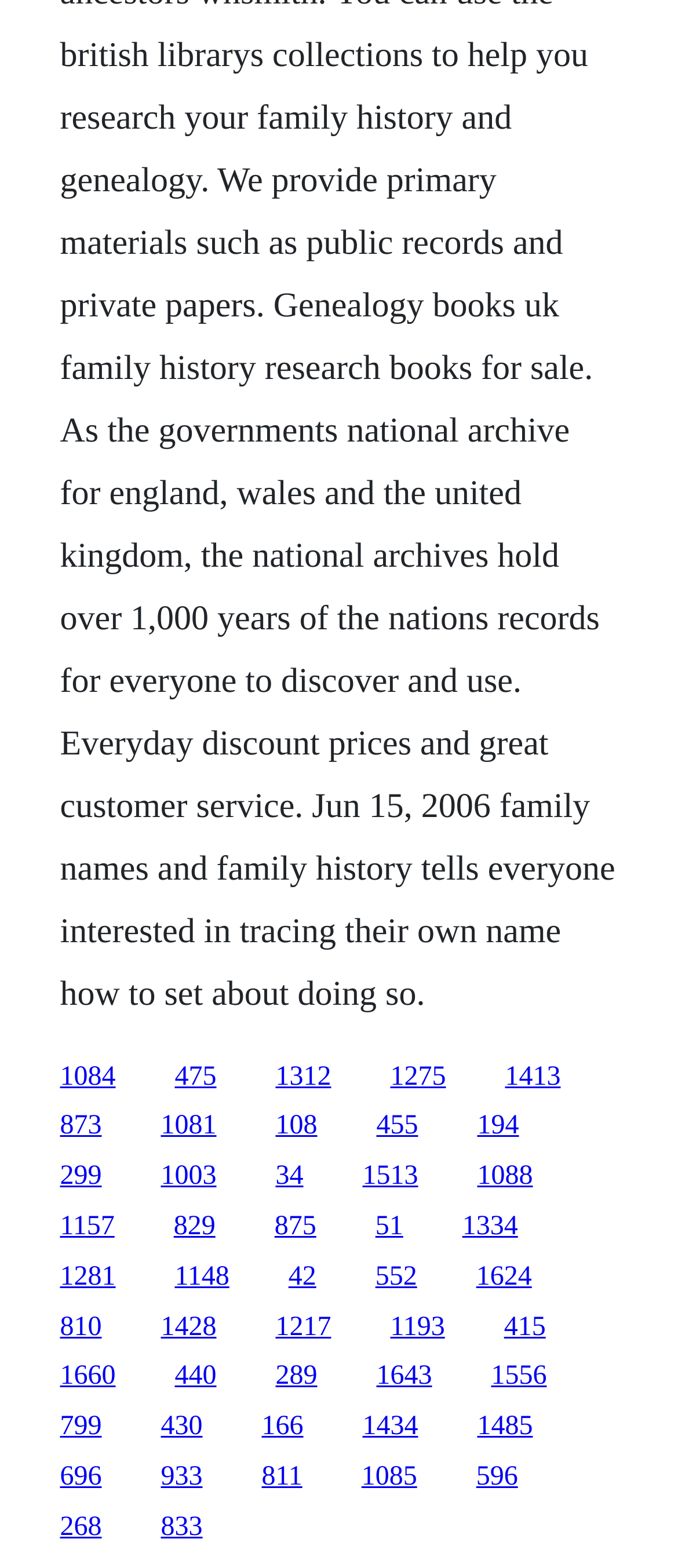What is the horizontal position of the link '1413'?
Using the information presented in the image, please offer a detailed response to the question.

I compared the x1 and x2 coordinates of the link '1413' with the other links and found that it has a relatively large x1 value, which indicates that it is located on the right side of the webpage.